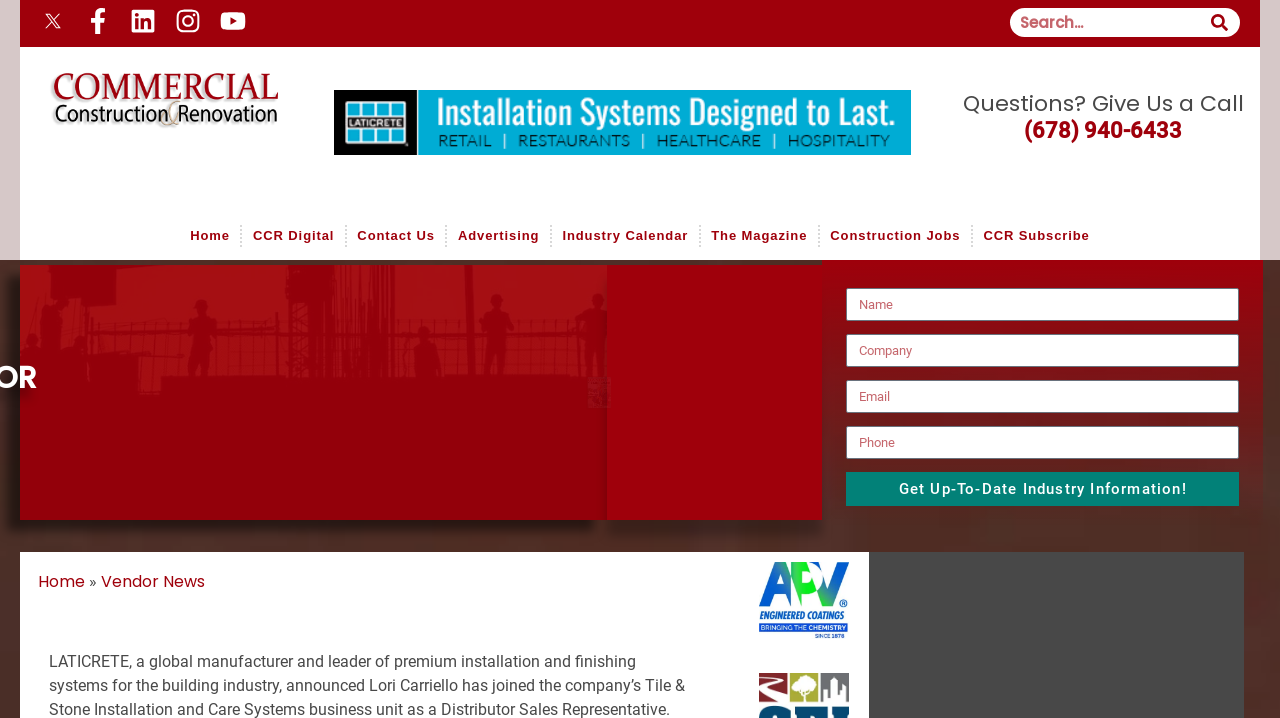What is the title or heading displayed on the webpage?

LATICRETE’S NEW DISTRIBUTOR SALES REP